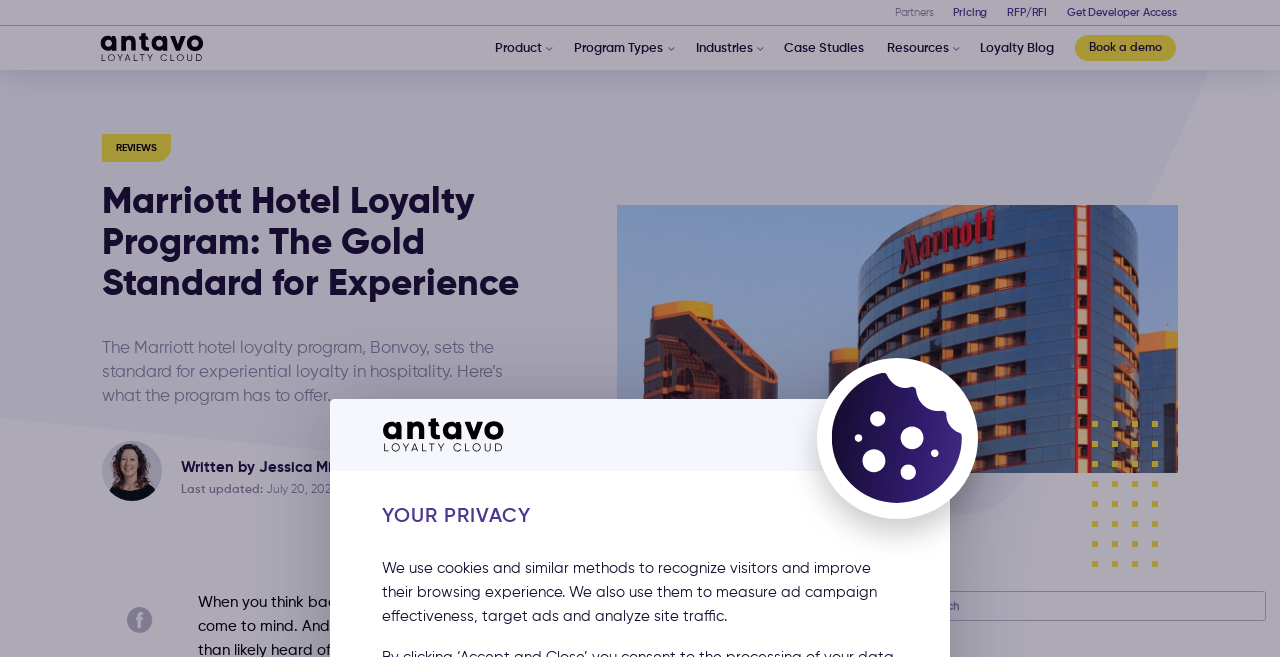Pinpoint the bounding box coordinates of the area that must be clicked to complete this instruction: "book a demo".

[0.84, 0.053, 0.919, 0.093]